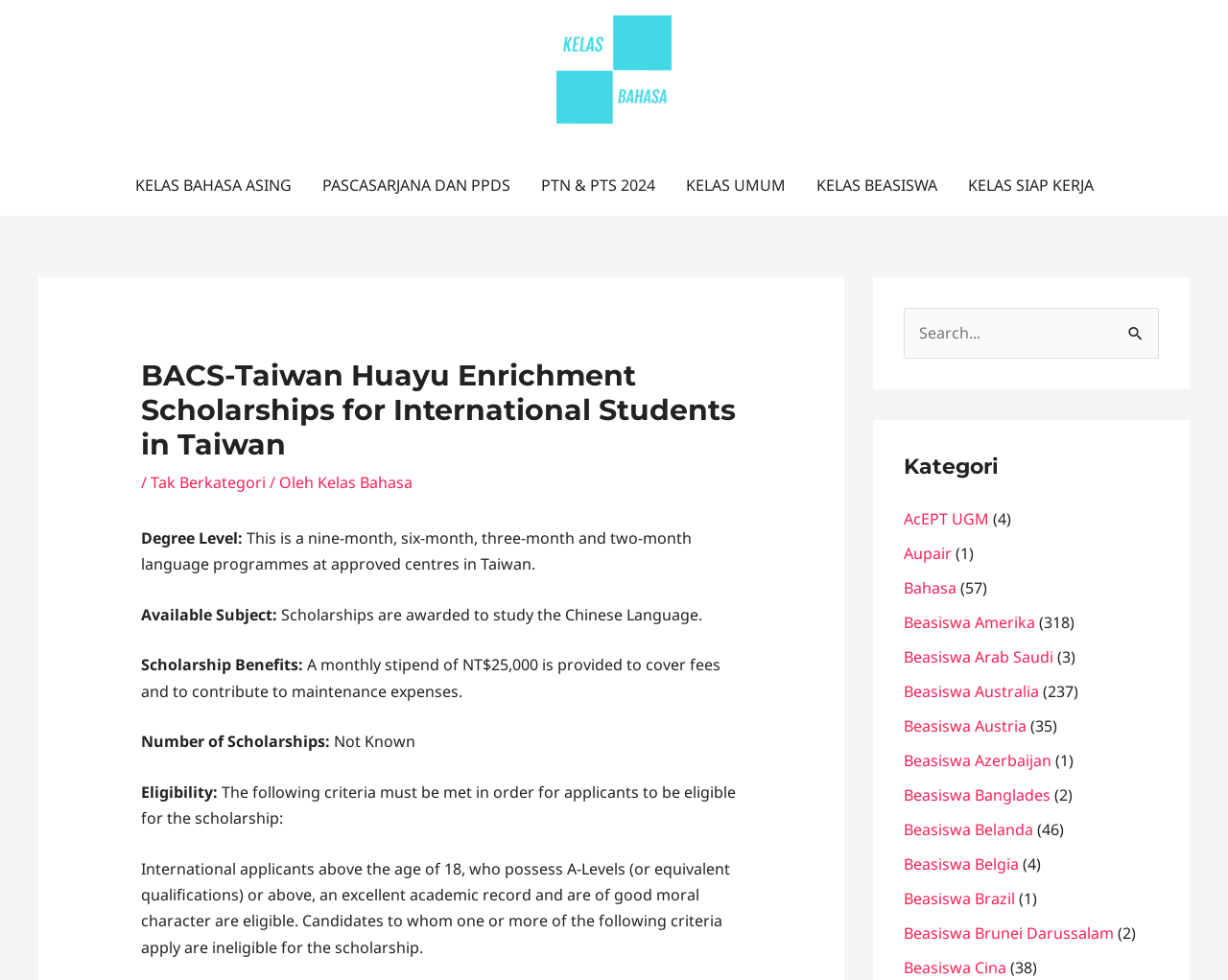Find the main header of the webpage and produce its text content.

BACS-Taiwan Huayu Enrichment Scholarships for International Students in Taiwan